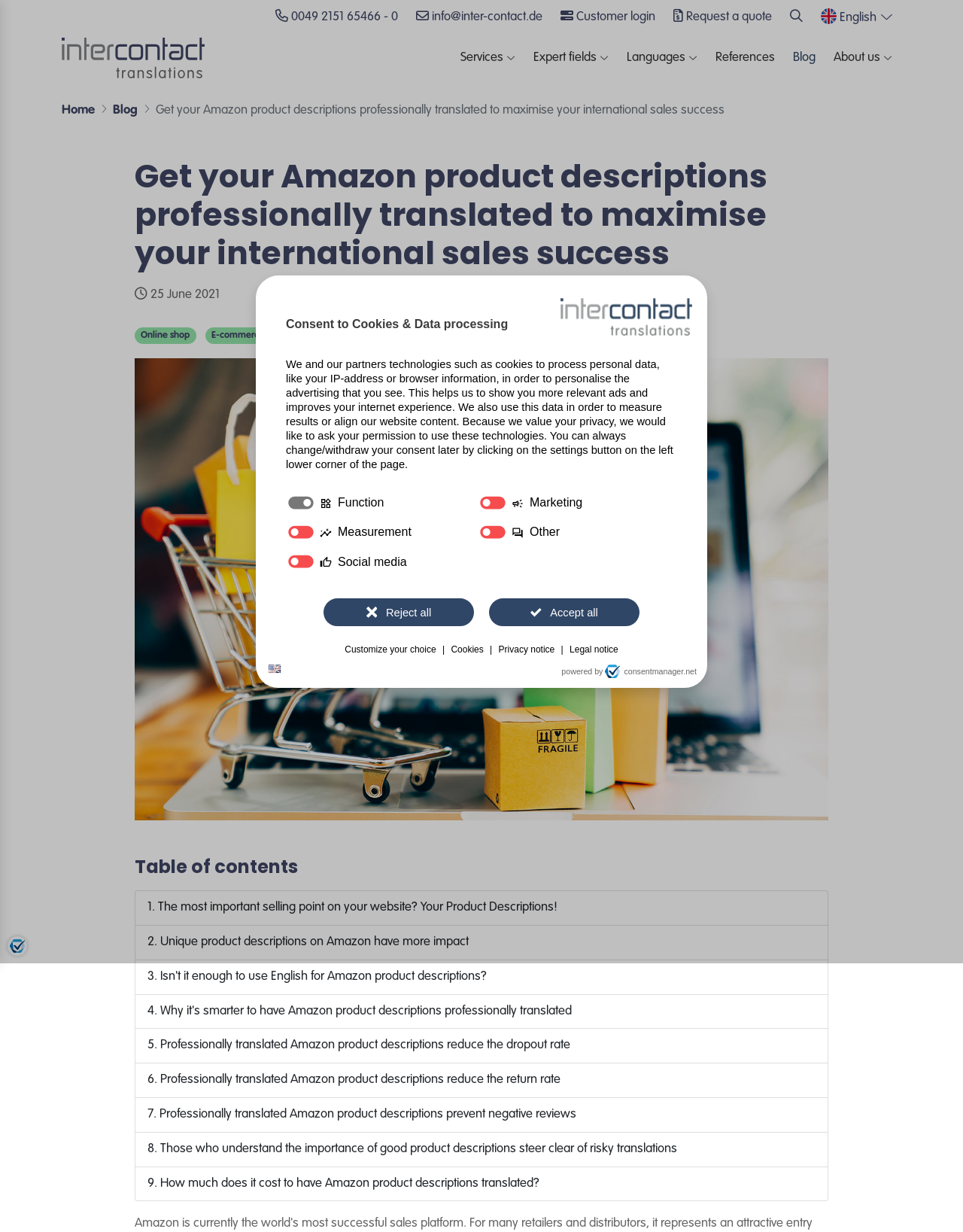Predict the bounding box coordinates of the UI element that matches this description: "English". The coordinates should be in the format [left, top, right, bottom] with each value between 0 and 1.

[0.852, 0.005, 0.927, 0.024]